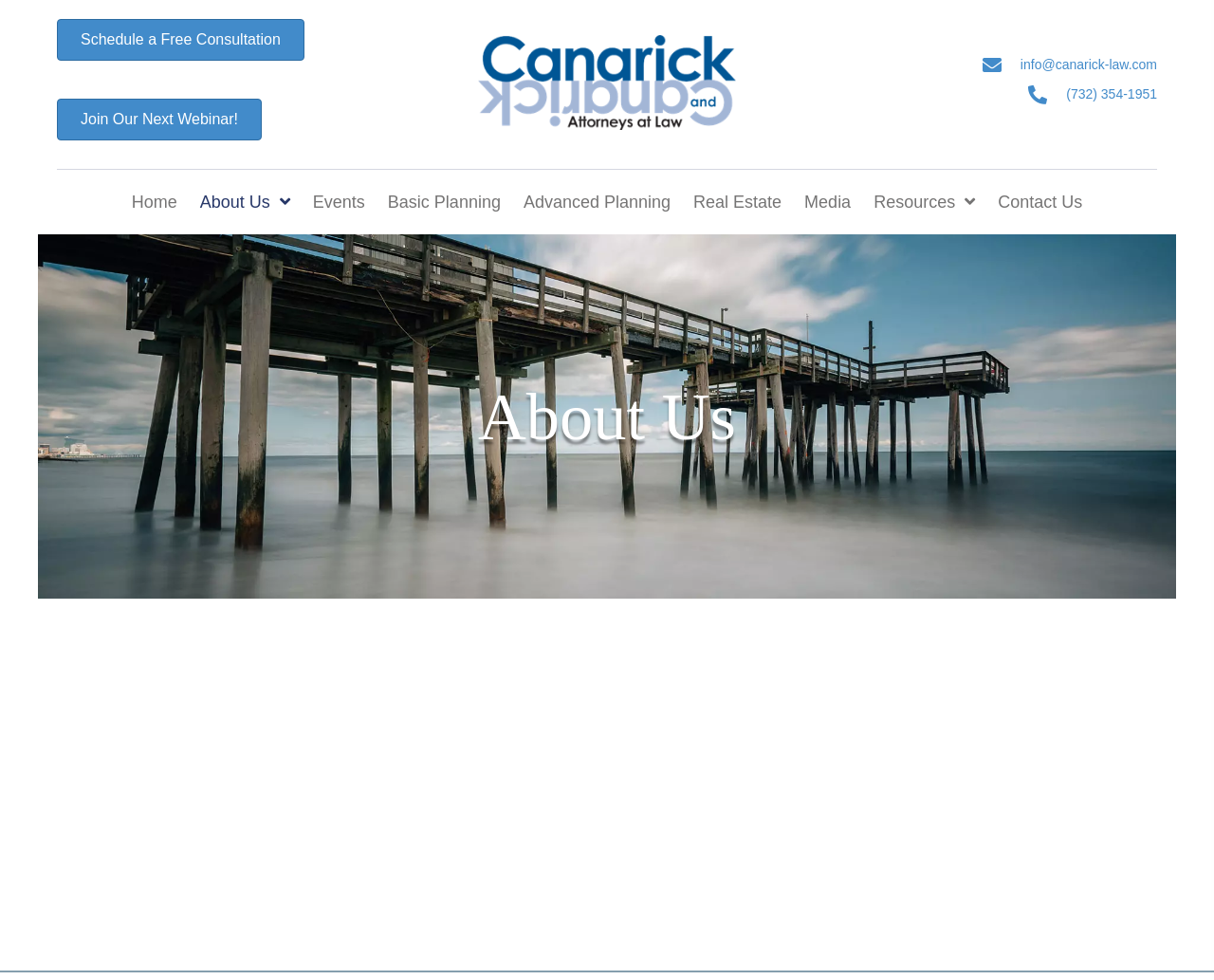Please locate the bounding box coordinates of the element that should be clicked to achieve the given instruction: "Learn more about the firm".

[0.394, 0.387, 0.606, 0.462]